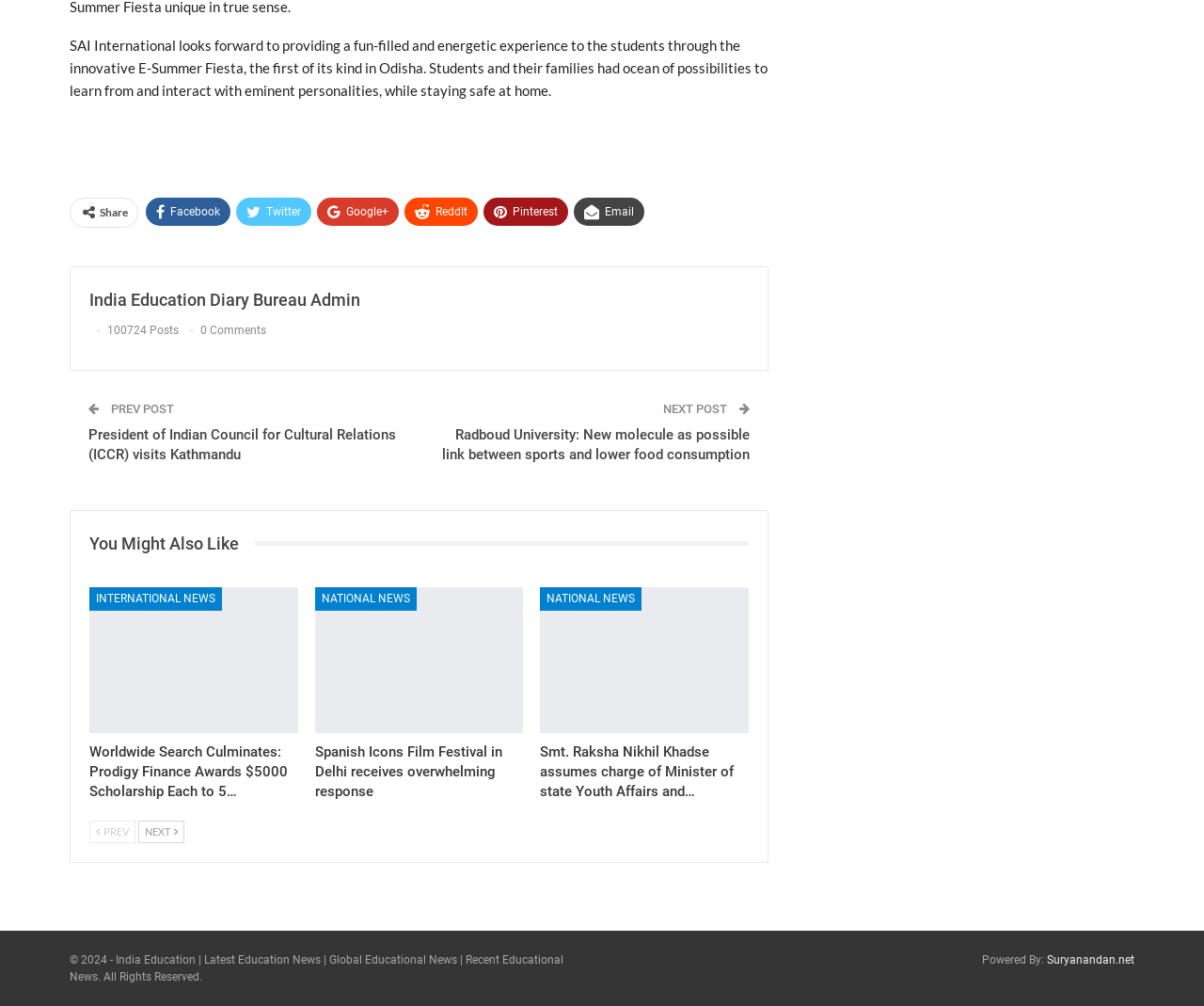Provide the bounding box coordinates of the HTML element this sentence describes: "India Education Diary Bureau Admin". The bounding box coordinates consist of four float numbers between 0 and 1, i.e., [left, top, right, bottom].

[0.074, 0.289, 0.299, 0.308]